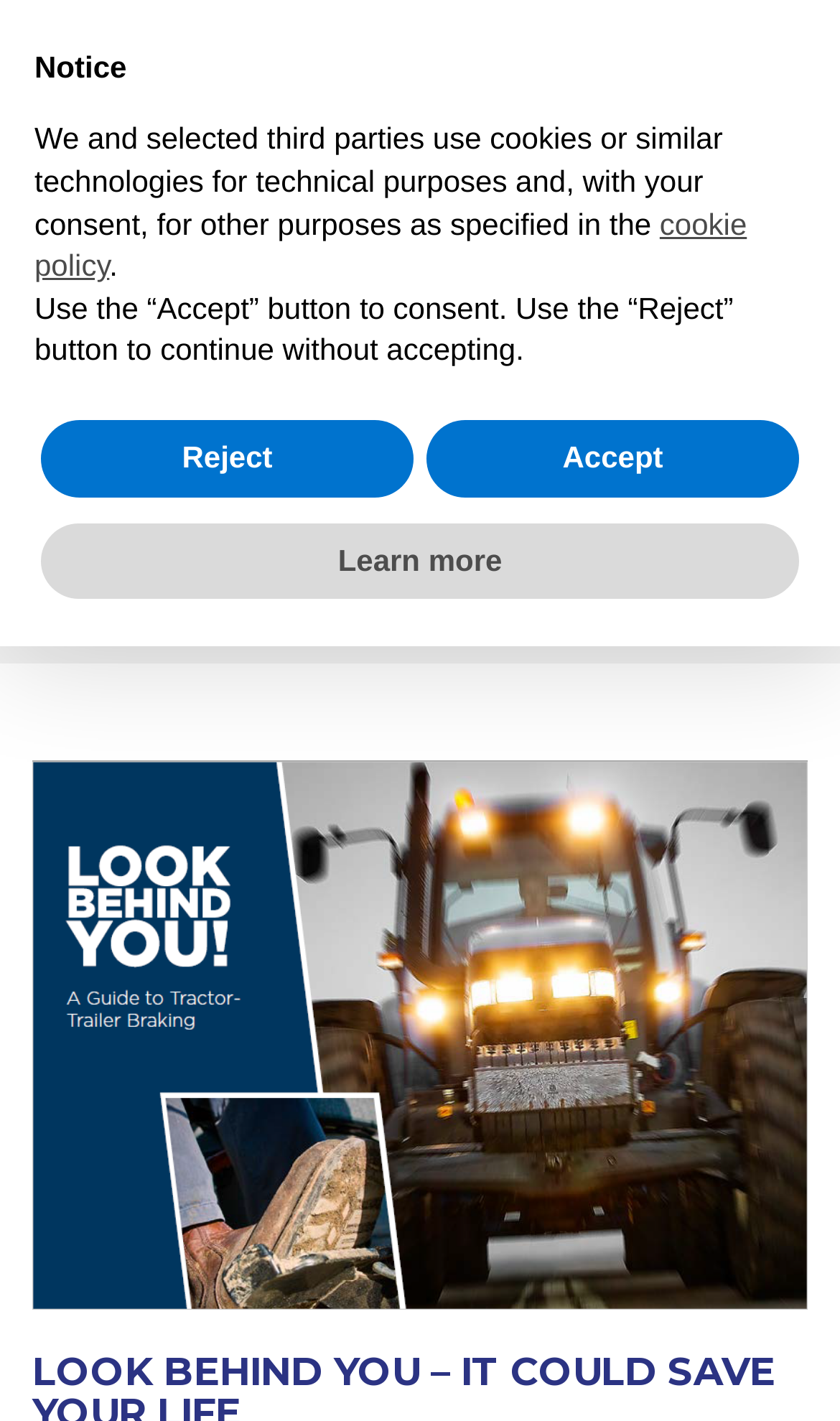Identify the bounding box coordinates for the UI element described as: "Where to find us".

[0.038, 0.027, 0.372, 0.056]